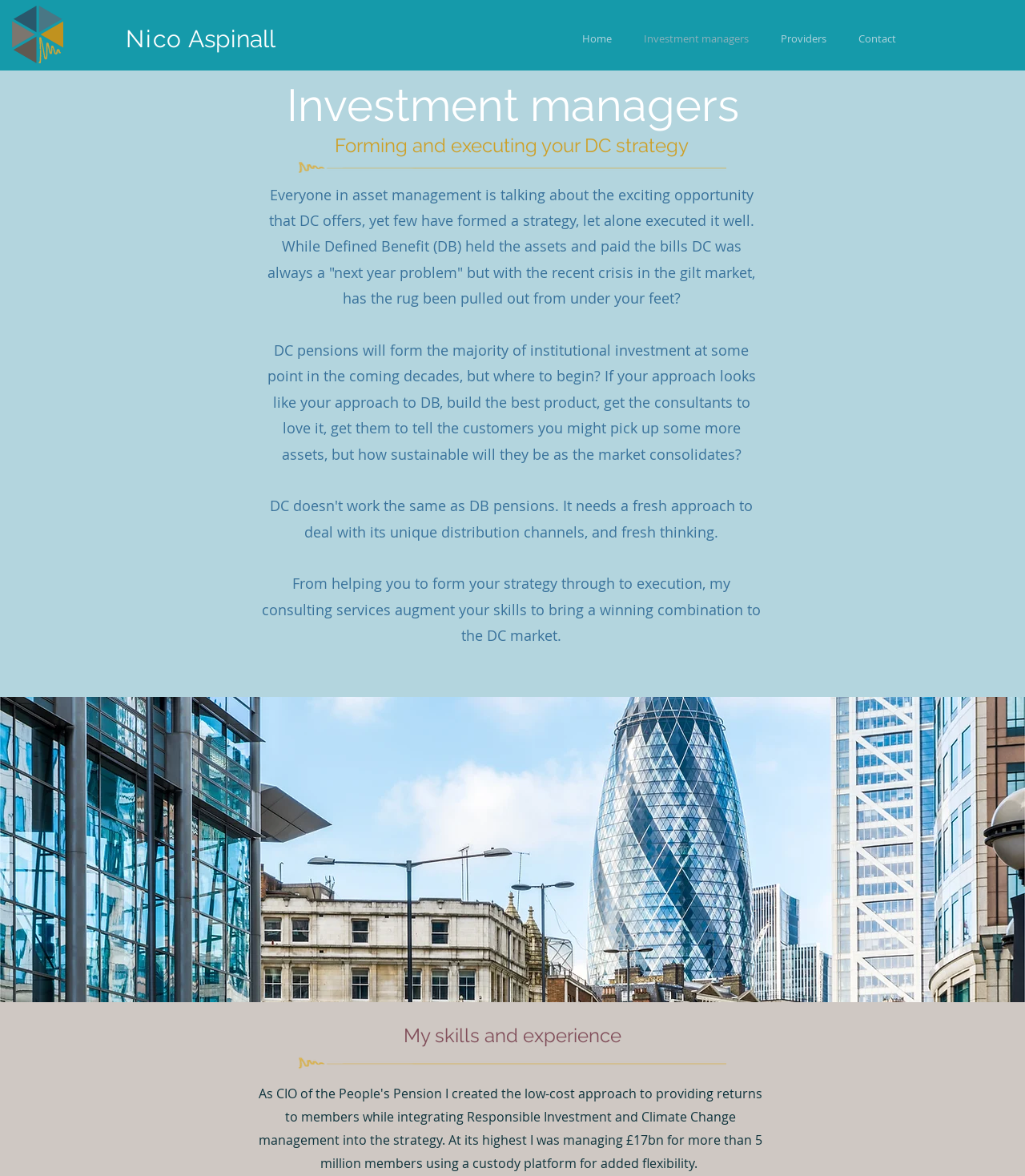Given the description: "► 2018 (12)", determine the bounding box coordinates of the UI element. The coordinates should be formatted as four float numbers between 0 and 1, [left, top, right, bottom].

None